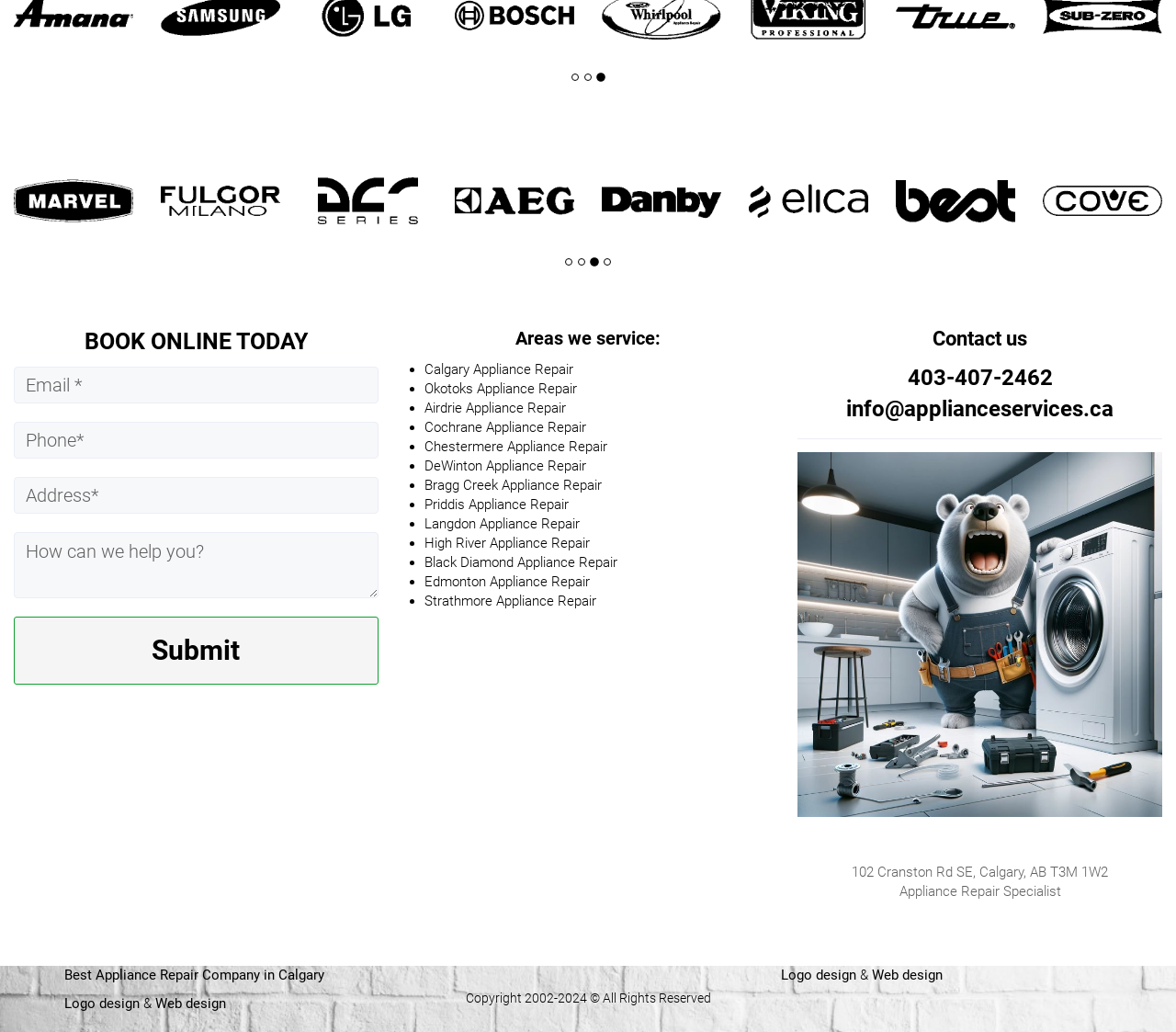Identify the bounding box coordinates of the specific part of the webpage to click to complete this instruction: "Click on Calgary Appliance Repair".

[0.361, 0.35, 0.487, 0.366]